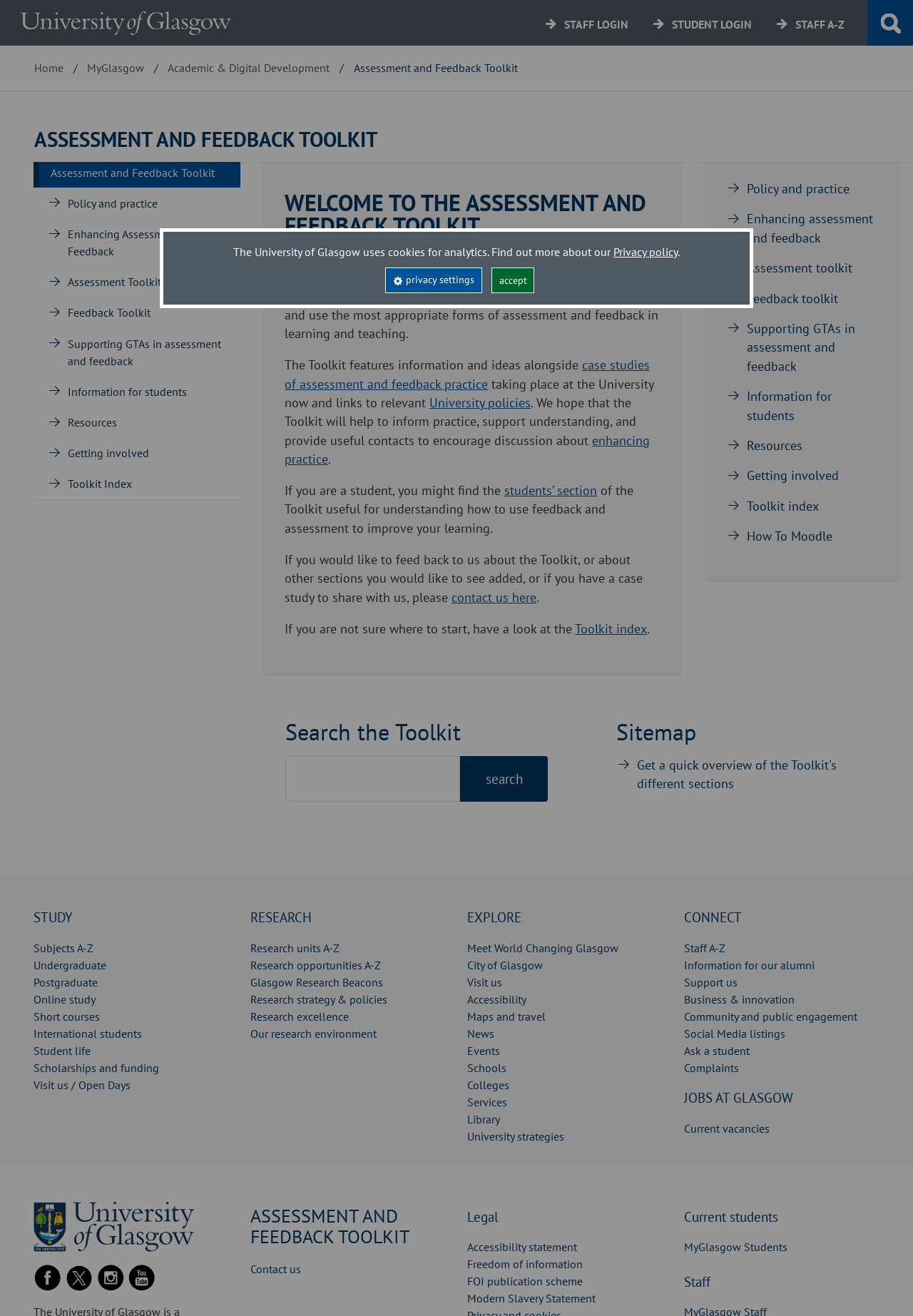Provide the bounding box coordinates for the specified HTML element described in this description: "News". The coordinates should be four float numbers ranging from 0 to 1, in the format [left, top, right, bottom].

[0.512, 0.78, 0.541, 0.791]